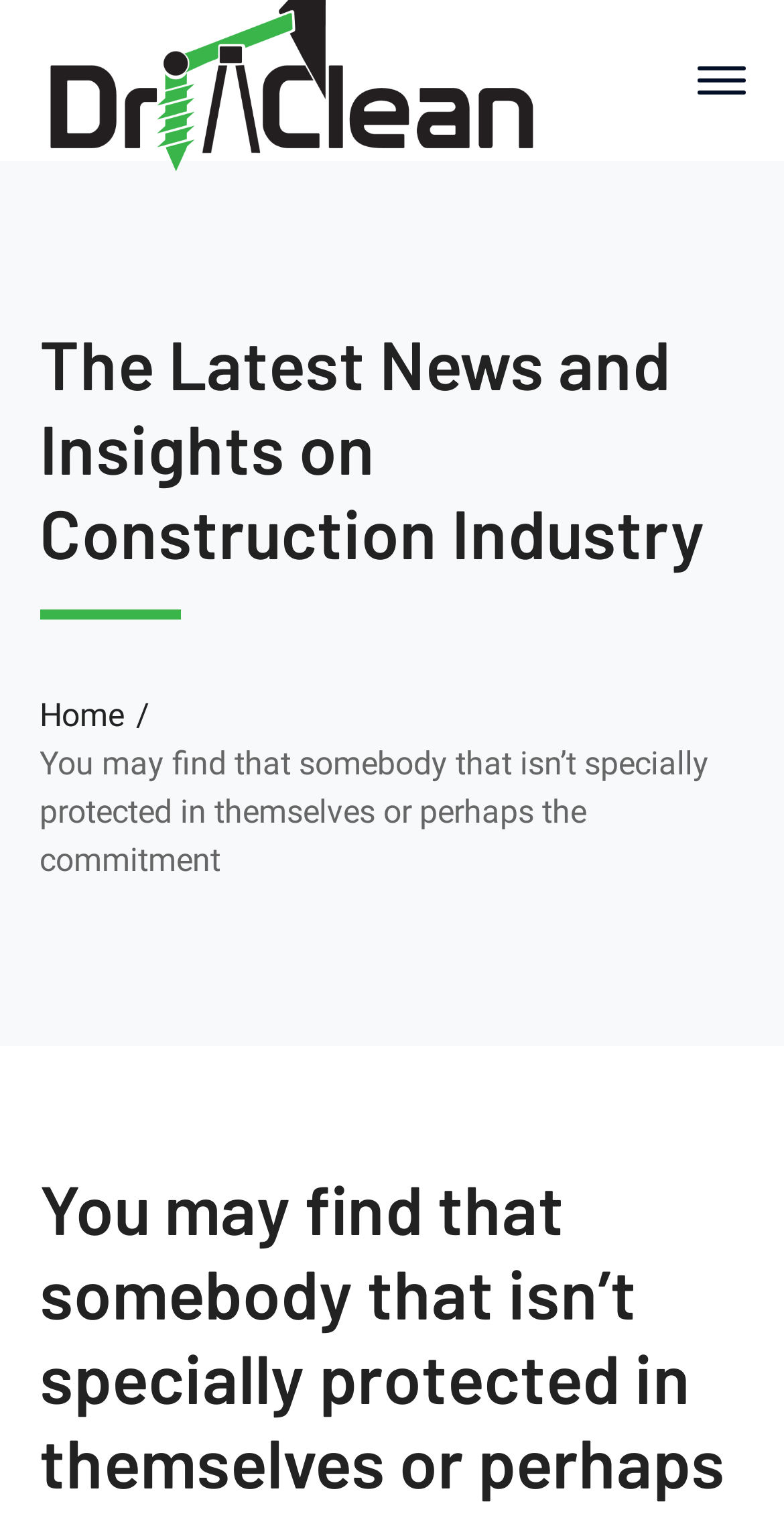Identify the primary heading of the webpage and provide its text.

The Latest News and Insights on Construction Industry